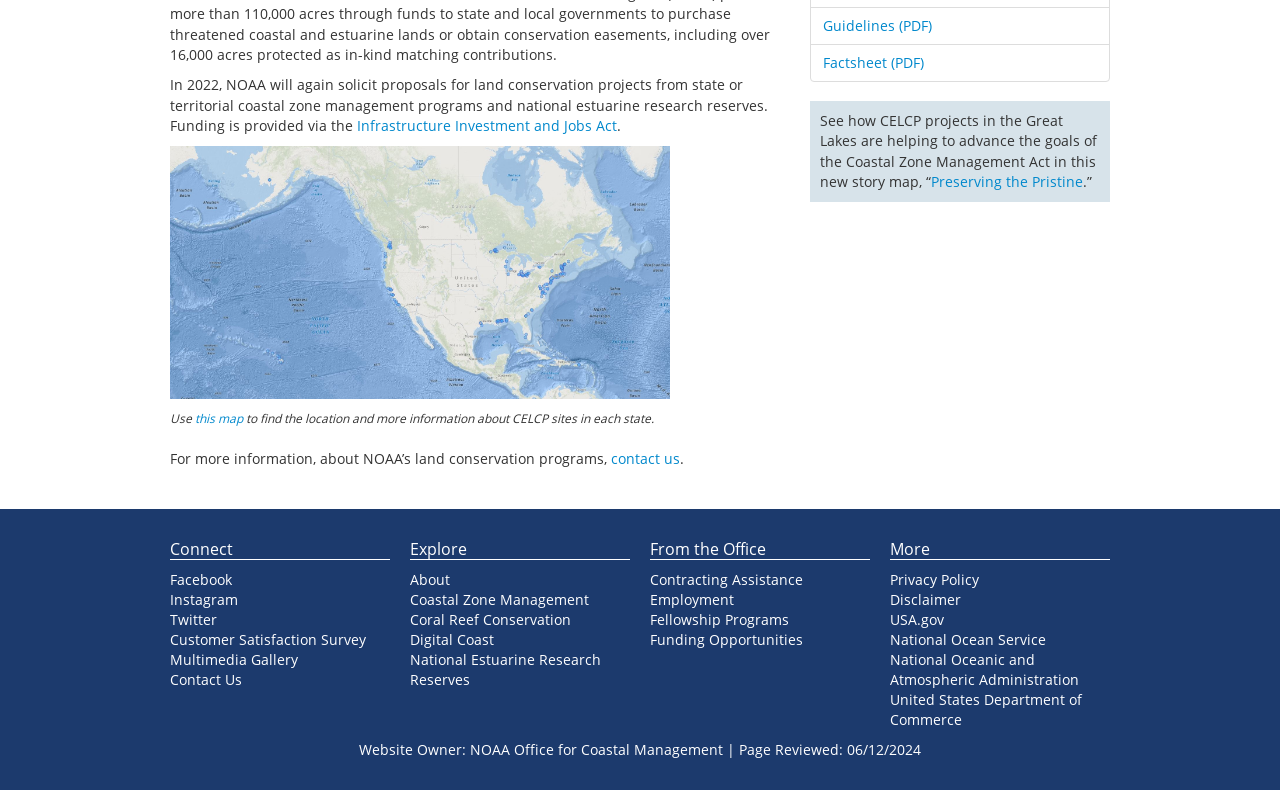Identify the bounding box of the UI element that matches this description: "National Estuarine Research Reserves".

[0.32, 0.823, 0.47, 0.872]